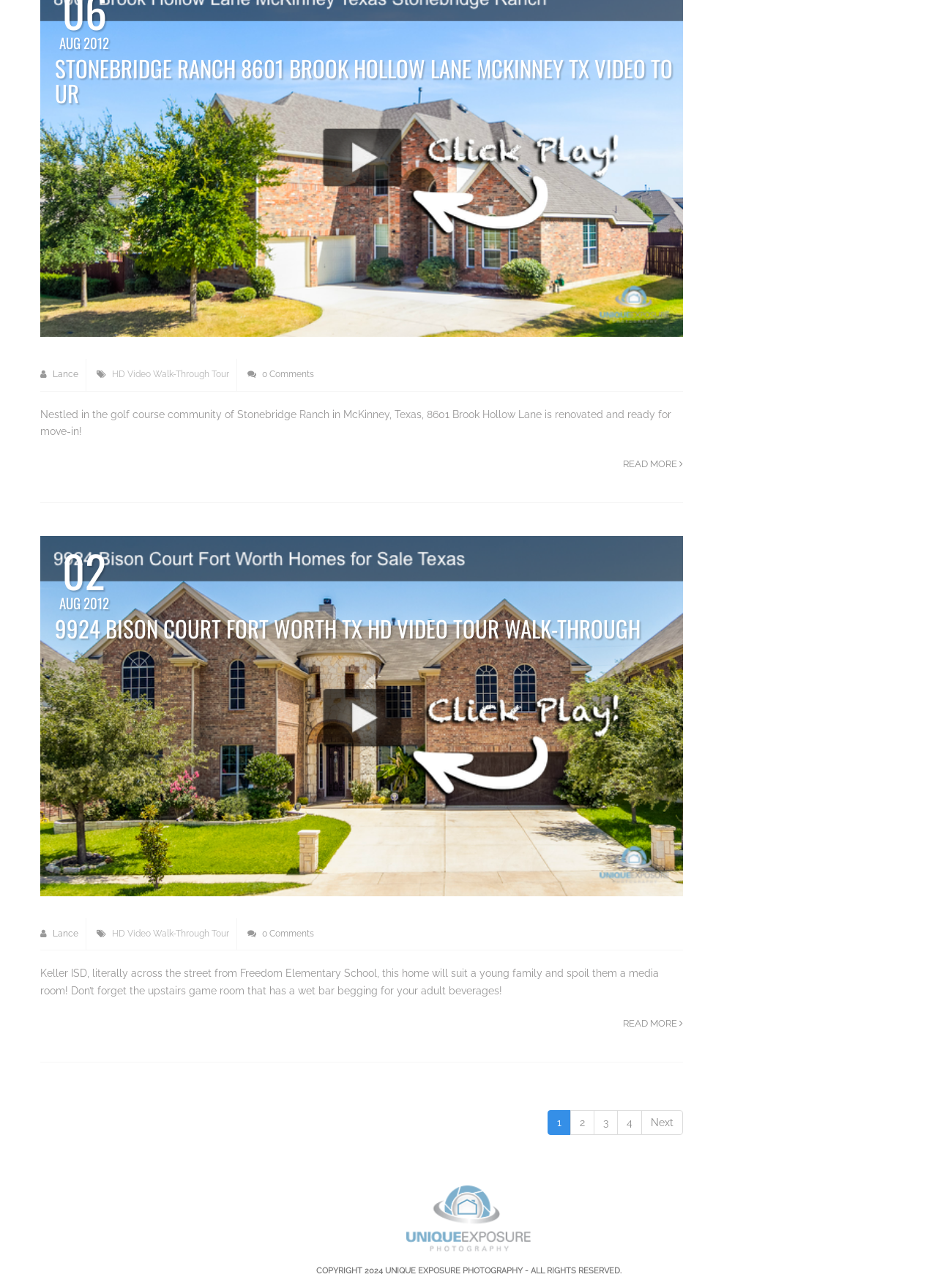Give a short answer to this question using one word or a phrase:
What is the address of the first property?

8601 Brook Hollow Lane